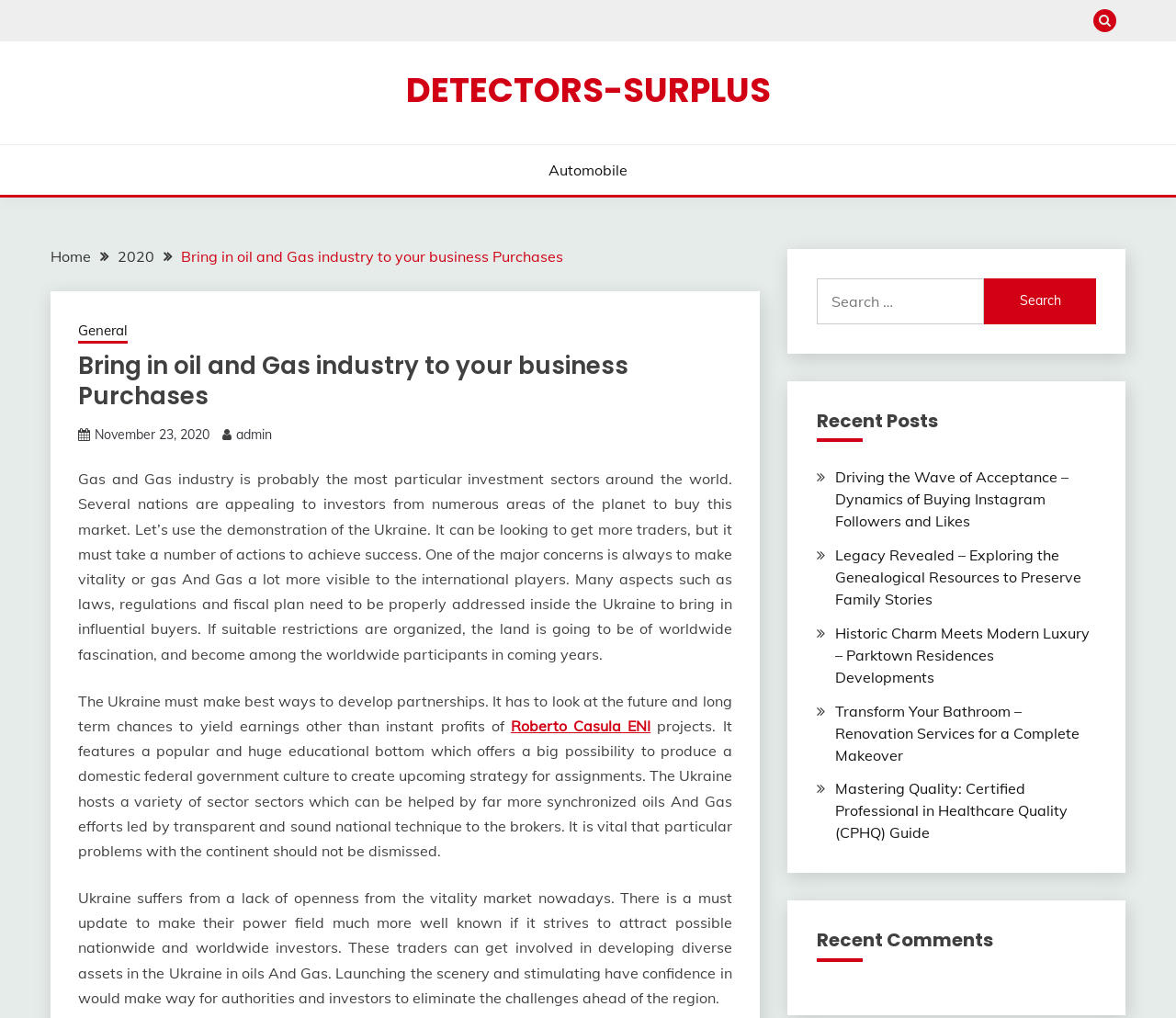Identify and provide the text of the main header on the webpage.

Bring in oil and Gas industry to your business Purchases